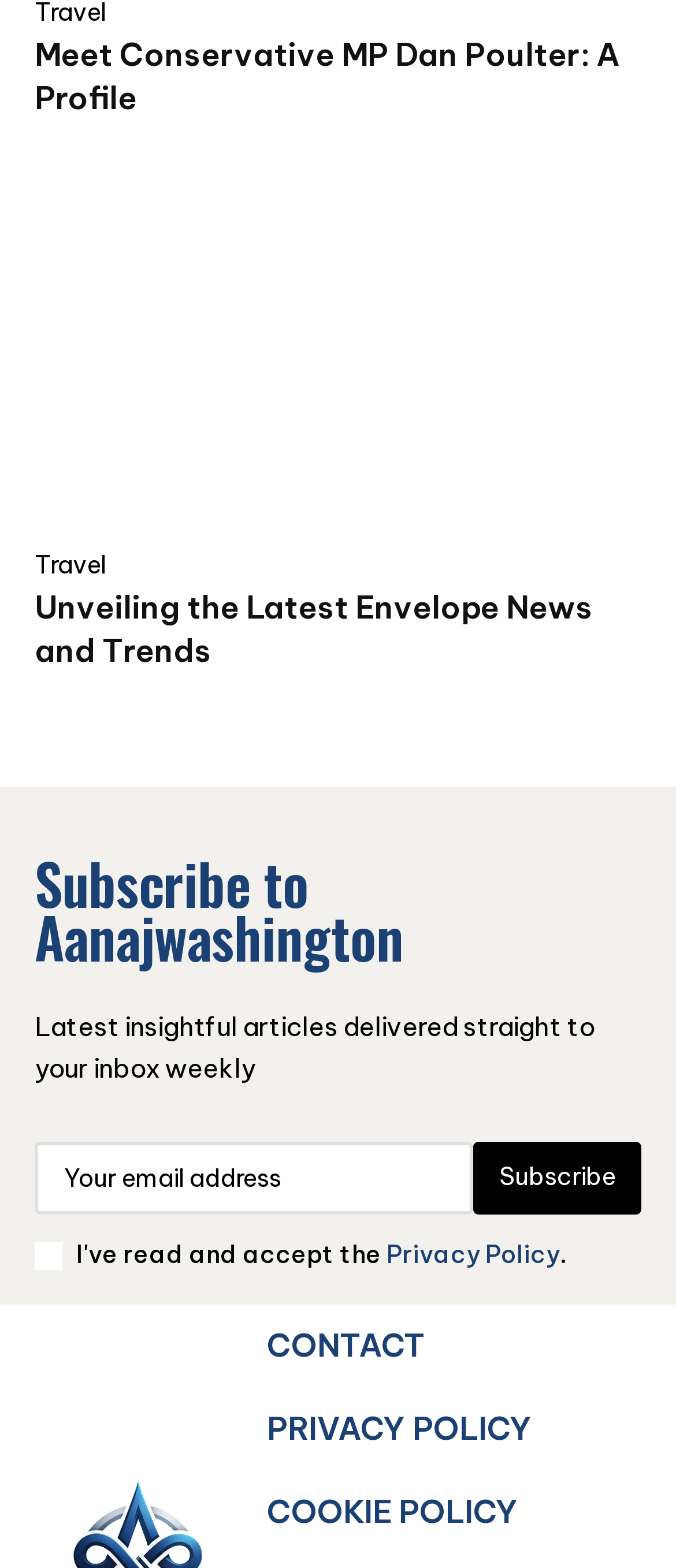Please identify the bounding box coordinates of the clickable element to fulfill the following instruction: "Read about Conservative MP Dan Poulter". The coordinates should be four float numbers between 0 and 1, i.e., [left, top, right, bottom].

[0.051, 0.022, 0.918, 0.075]